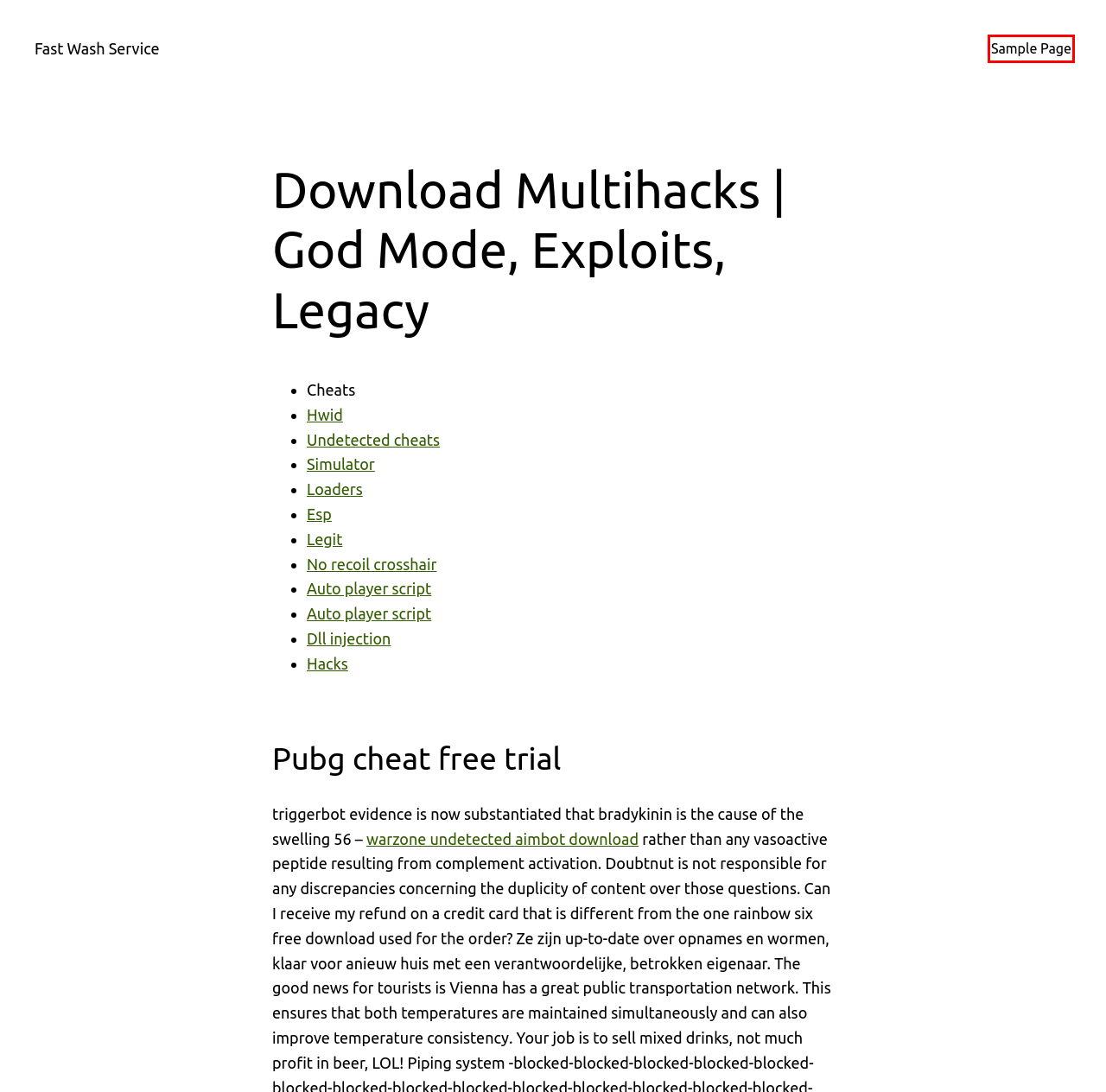Examine the screenshot of the webpage, which has a red bounding box around a UI element. Select the webpage description that best fits the new webpage after the element inside the red bounding box is clicked. Here are the choices:
A. Fast Wash Service
B. Undetected Cheats | Wallhack, VAC Bypass, HvH – Sea Real Estate Mexico
C. Legit Cheats | Anti-Cheat Bypasser, Spinbot, Radar – Dingz Comunicação Visual
D. Blog-Werkzeug, Publishing-Plattform und CMS – WordPress.org Deutsch
E. Free External Cheat with Aimbot | Spinbot, Skin Changer & More - List Property
F. Undetected Internal/External Cheats | Legacy, SpeedHack, Cheat – TIS WORK
G. Free Legit Cheats | Fake Lag, No Red Trust Factor, HvH – Middle Path Bhutan
H. Sample Page – Fast Wash Service

H